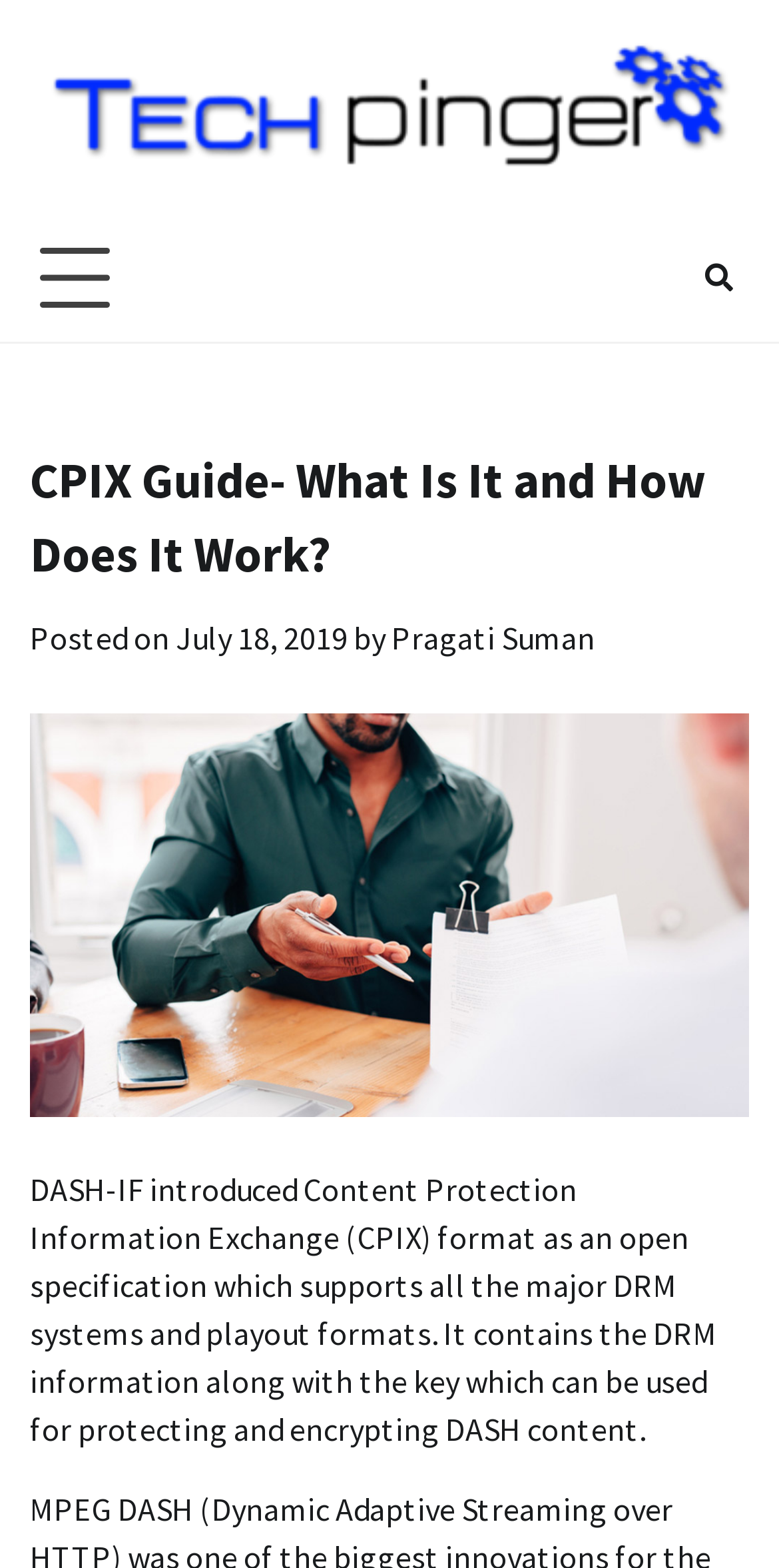Produce an extensive caption that describes everything on the webpage.

The webpage is about a guide to CPIX (Content Protection Information Exchange) format, with the title "CPIX Guide- What Is It and How Does It Work?" prominently displayed at the top. 

At the top left, there is a link to "Tech Pinger" accompanied by an image with the same name. Next to it, there is a button that controls the primary menu. On the top right, there is a link with a font awesome icon.

Below the title, there is a section with the post's metadata, including the date "July 18, 2019" and the author "Pragati Suman". 

Below the metadata section, there is a large image related to the CPIX guide. Underneath the image, there is a block of text that explains what CPIX is, stating that it is an open specification that supports major DRM systems and playout formats, and that it contains DRM information and a key for protecting and encrypting DASH content.